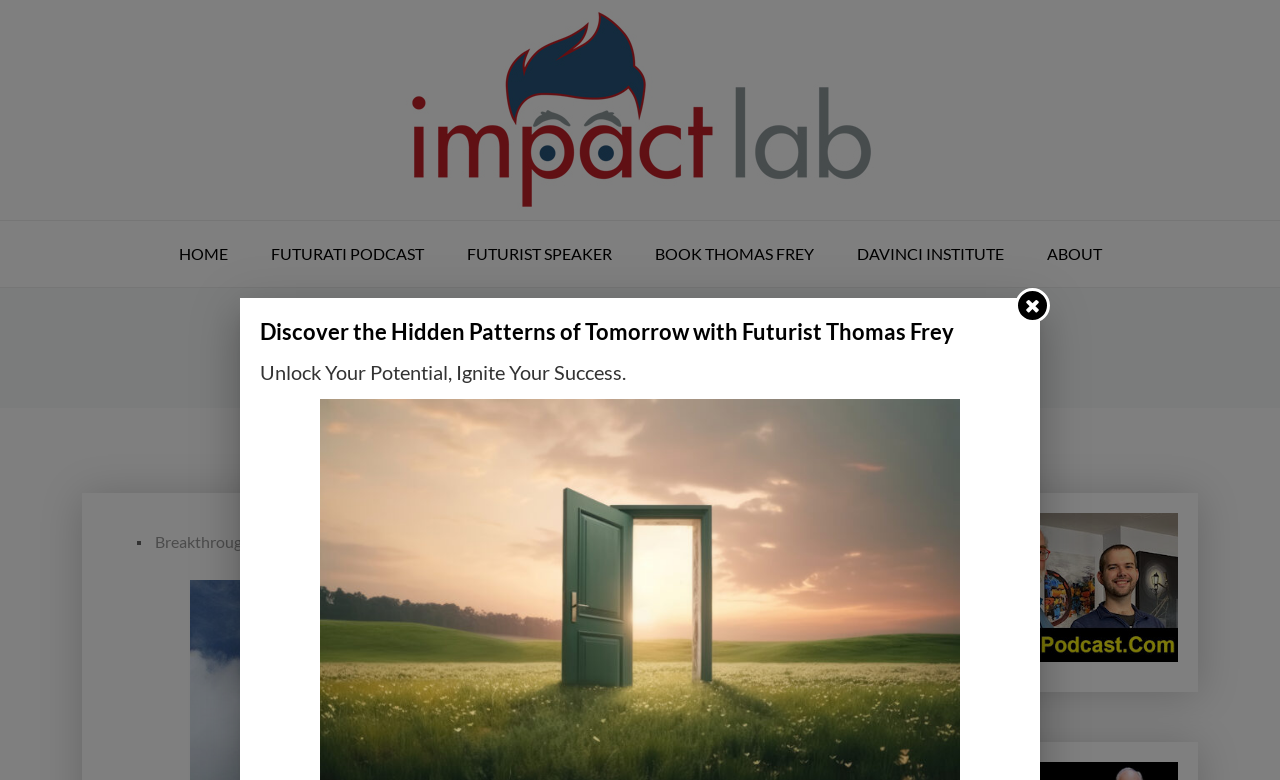How many categories are listed under the article 'APPLE NOW MONETIZING PIRATED CONTENT'?
Answer the question using a single word or phrase, according to the image.

6